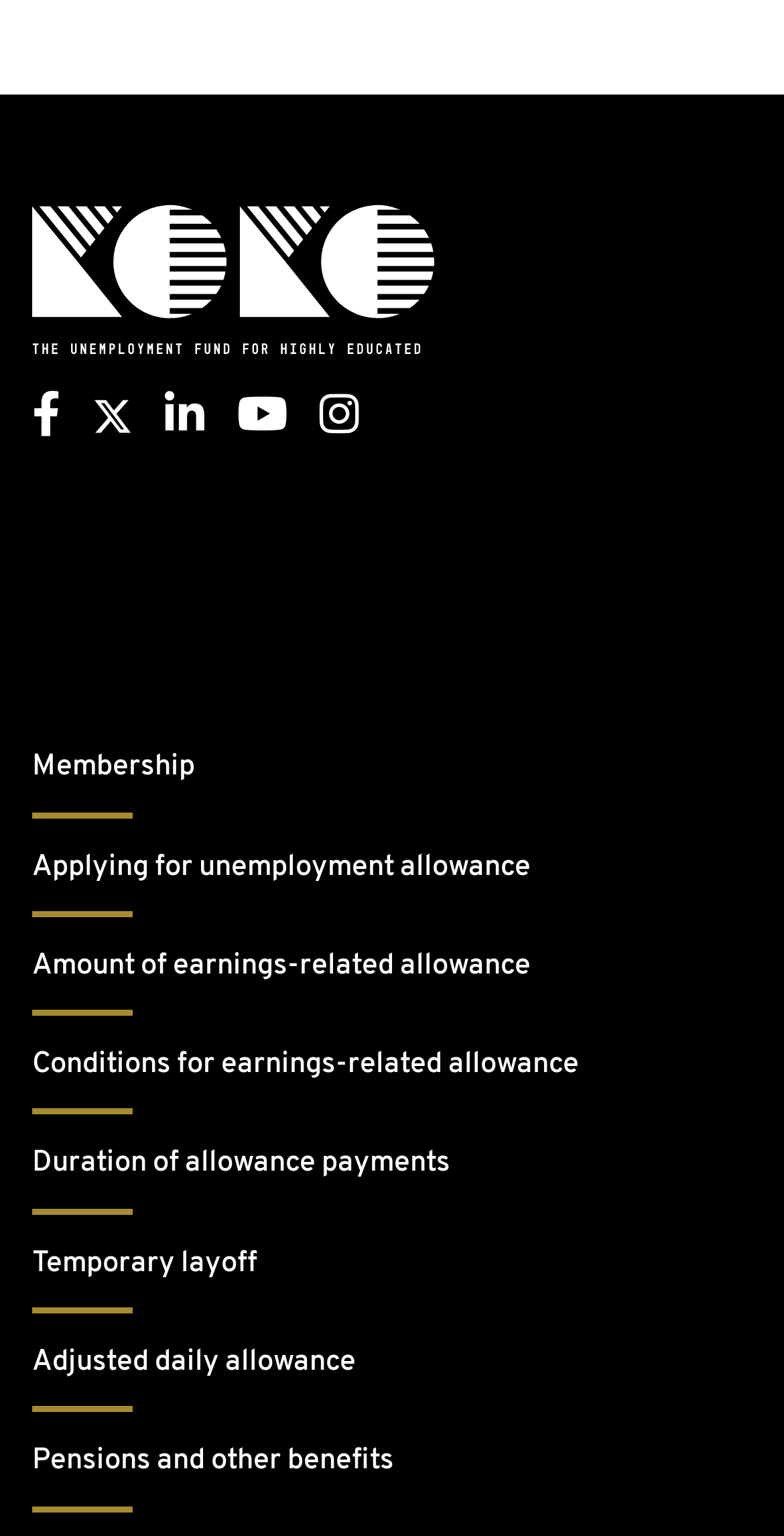What is the last link on the webpage?
From the screenshot, supply a one-word or short-phrase answer.

Pensions and other benefits